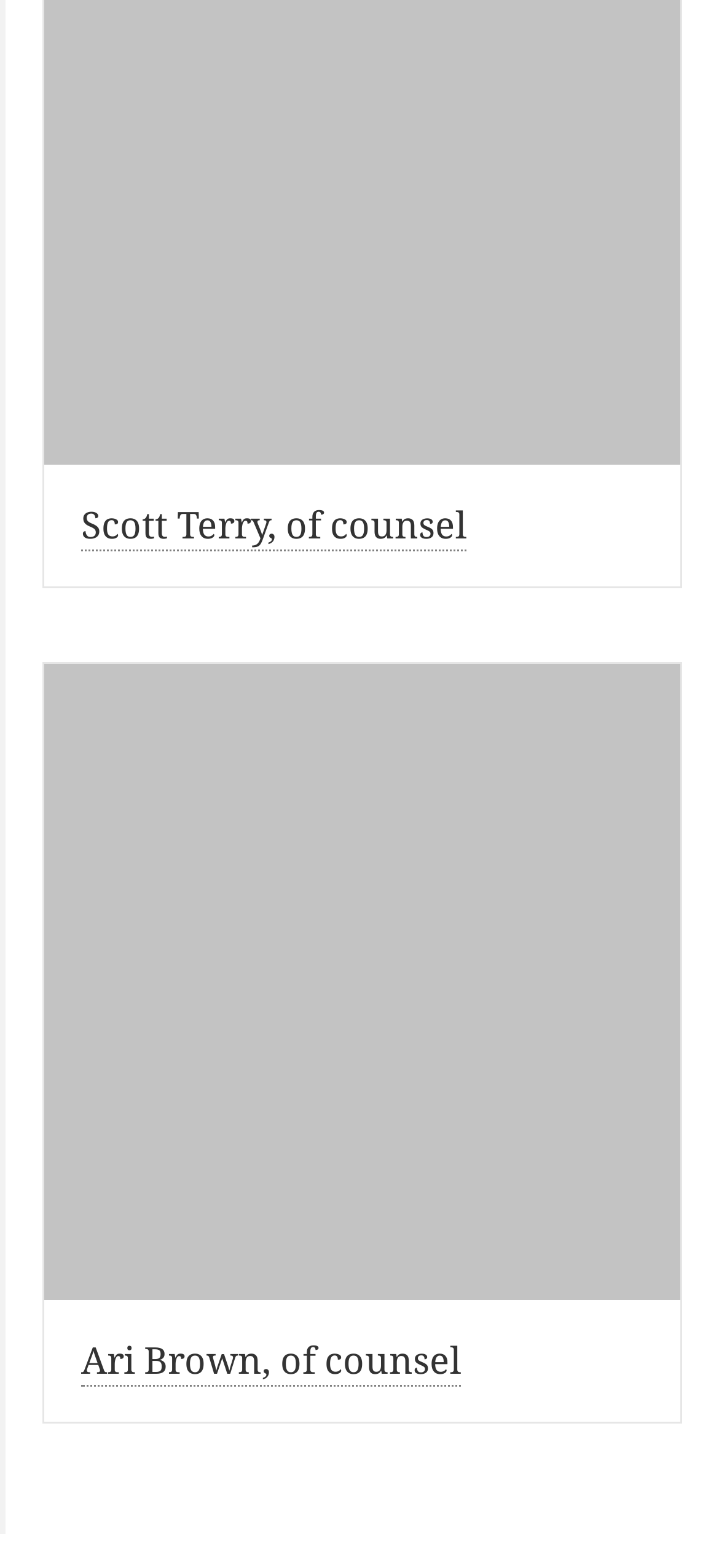Bounding box coordinates should be in the format (top-left x, top-left y, bottom-right x, bottom-right y) and all values should be floating point numbers between 0 and 1. Determine the bounding box coordinate for the UI element described as: title="Scott Terry, of counsel"

[0.062, 0.076, 0.946, 0.106]